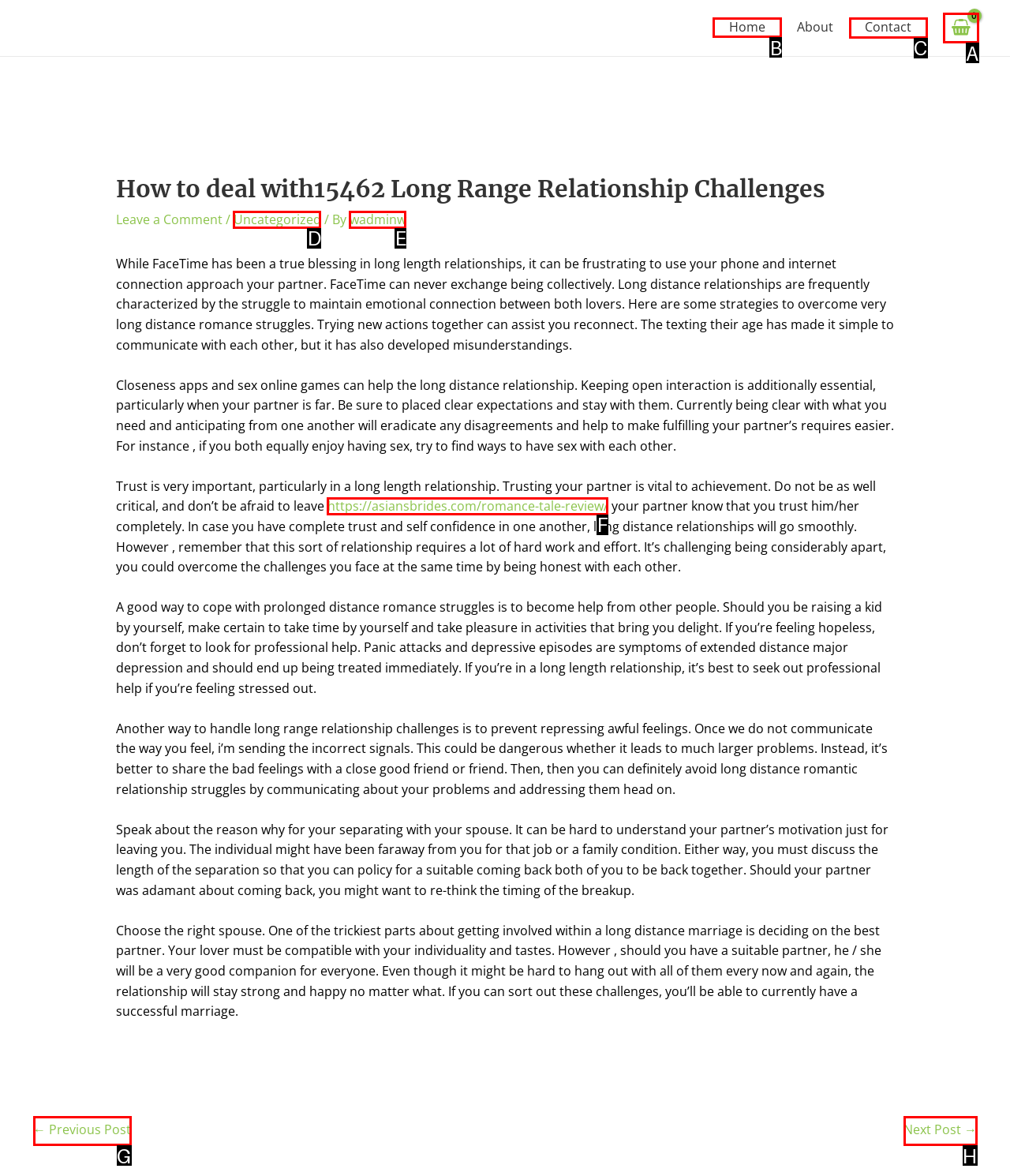For the task: Click on the 'Home' link in the main menu, identify the HTML element to click.
Provide the letter corresponding to the right choice from the given options.

B